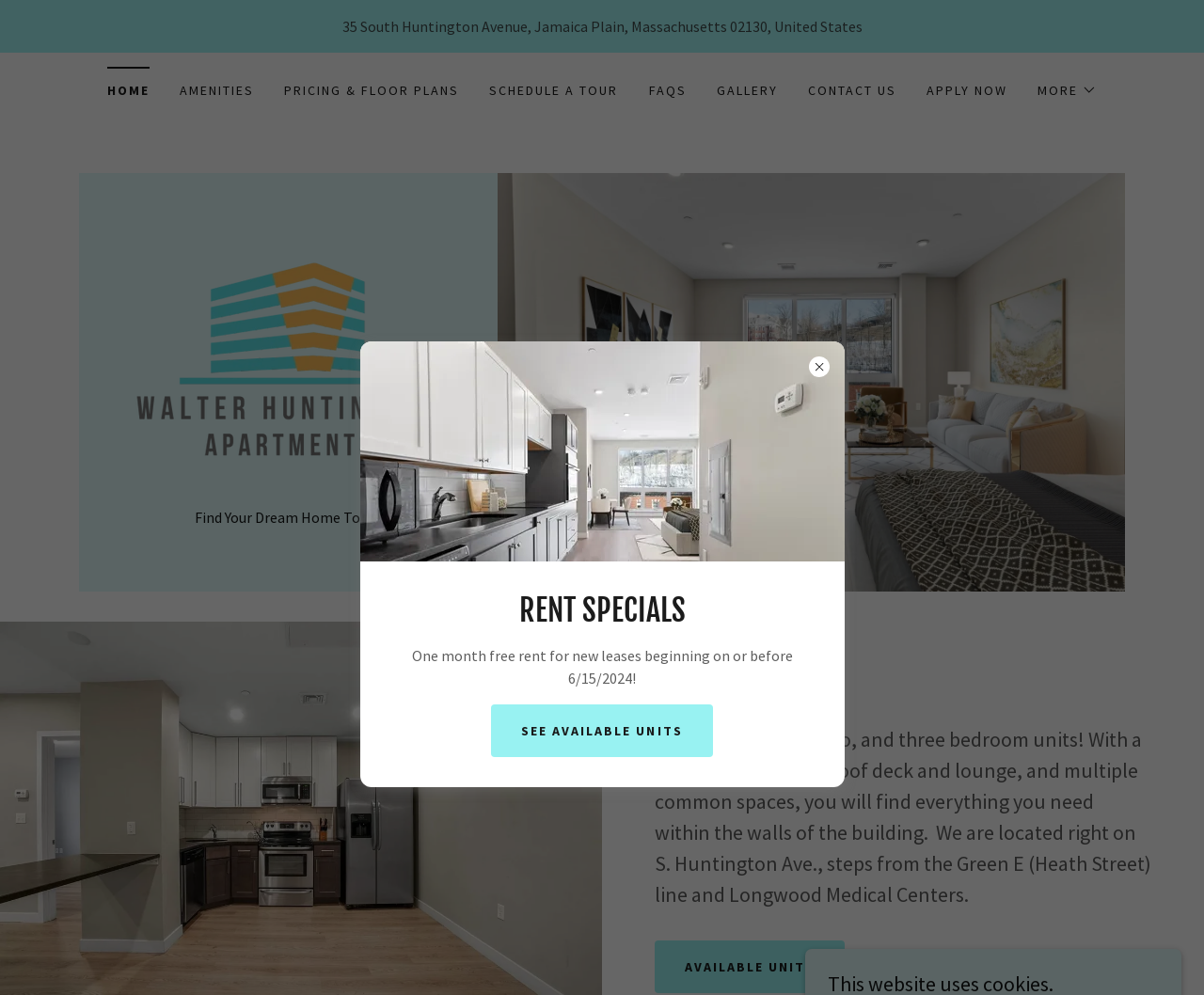Show me the bounding box coordinates of the clickable region to achieve the task as per the instruction: "Click HOME".

[0.089, 0.067, 0.125, 0.102]